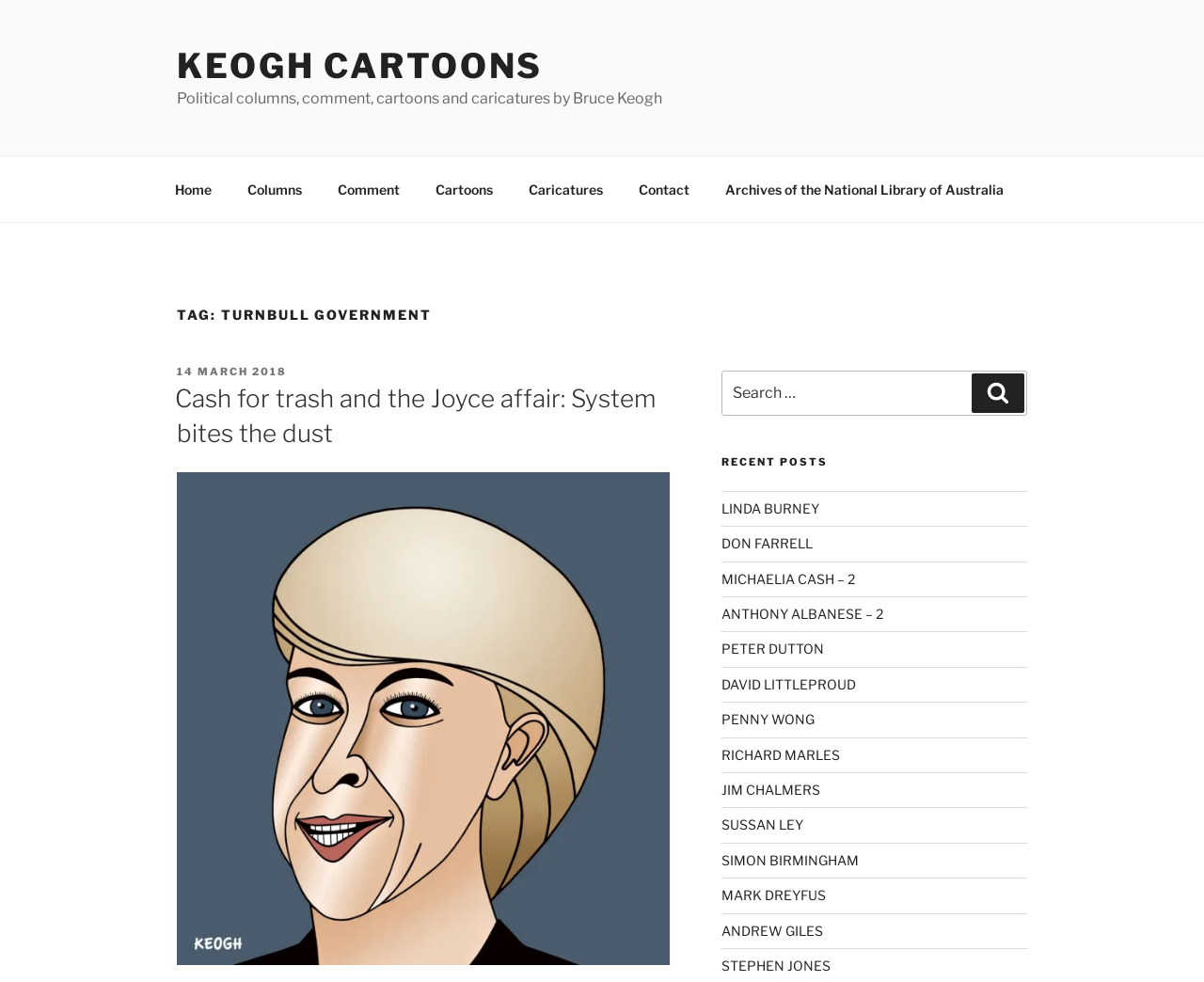Look at the image and give a detailed response to the following question: What is the topic of the post dated 14 MARCH 2018?

The link '14 MARCH 2018' is associated with the heading 'Cash for trash and the Joyce affair: System bites the dust', indicating that the topic of the post dated 14 MARCH 2018 is 'Cash for trash and the Joyce affair'.